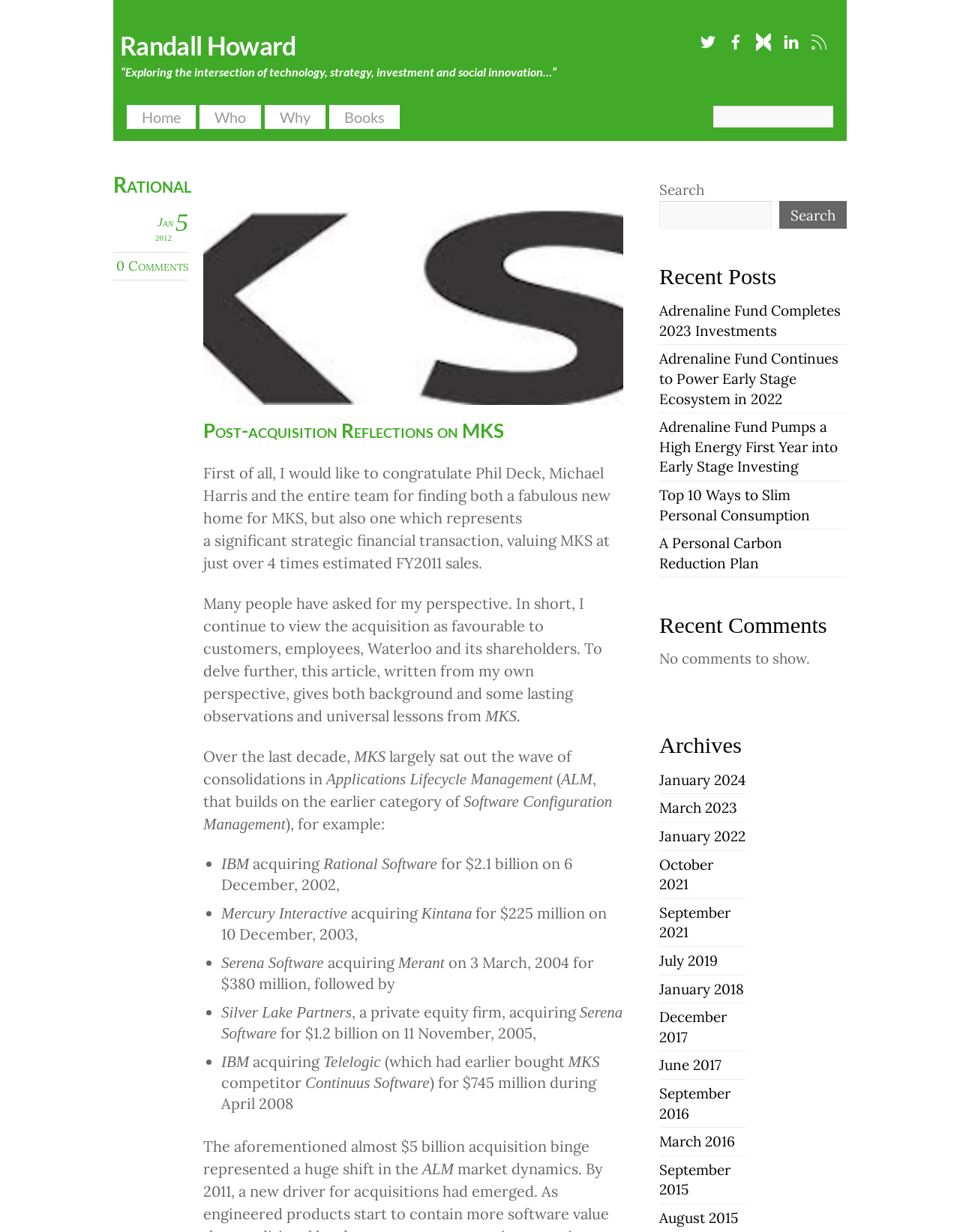Respond to the question below with a single word or phrase:
How many list markers are there in the post?

5